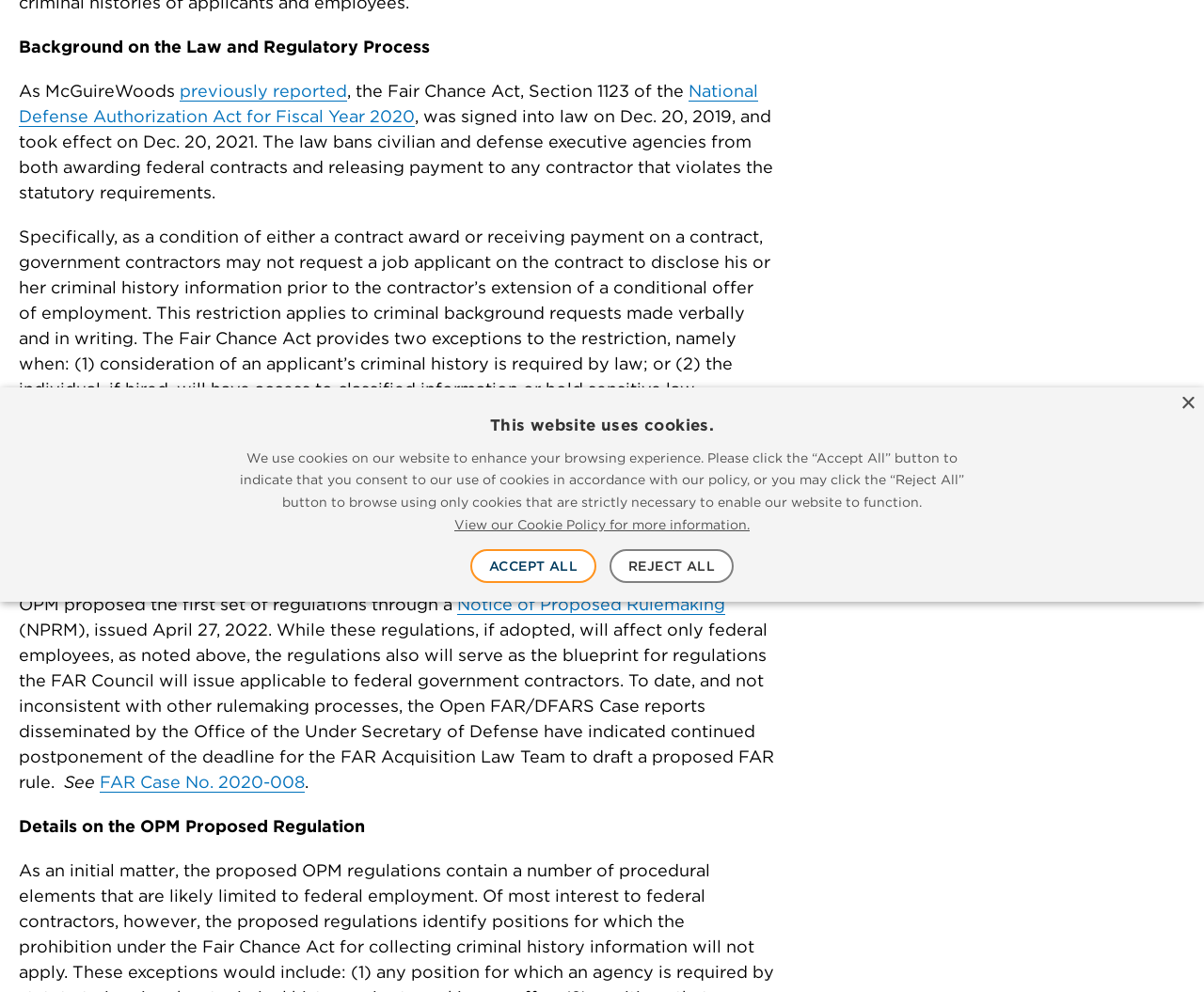Bounding box coordinates are specified in the format (top-left x, top-left y, bottom-right x, bottom-right y). All values are floating point numbers bounded between 0 and 1. Please provide the bounding box coordinate of the region this sentence describes: Notice of Proposed Rulemaking

[0.38, 0.599, 0.602, 0.62]